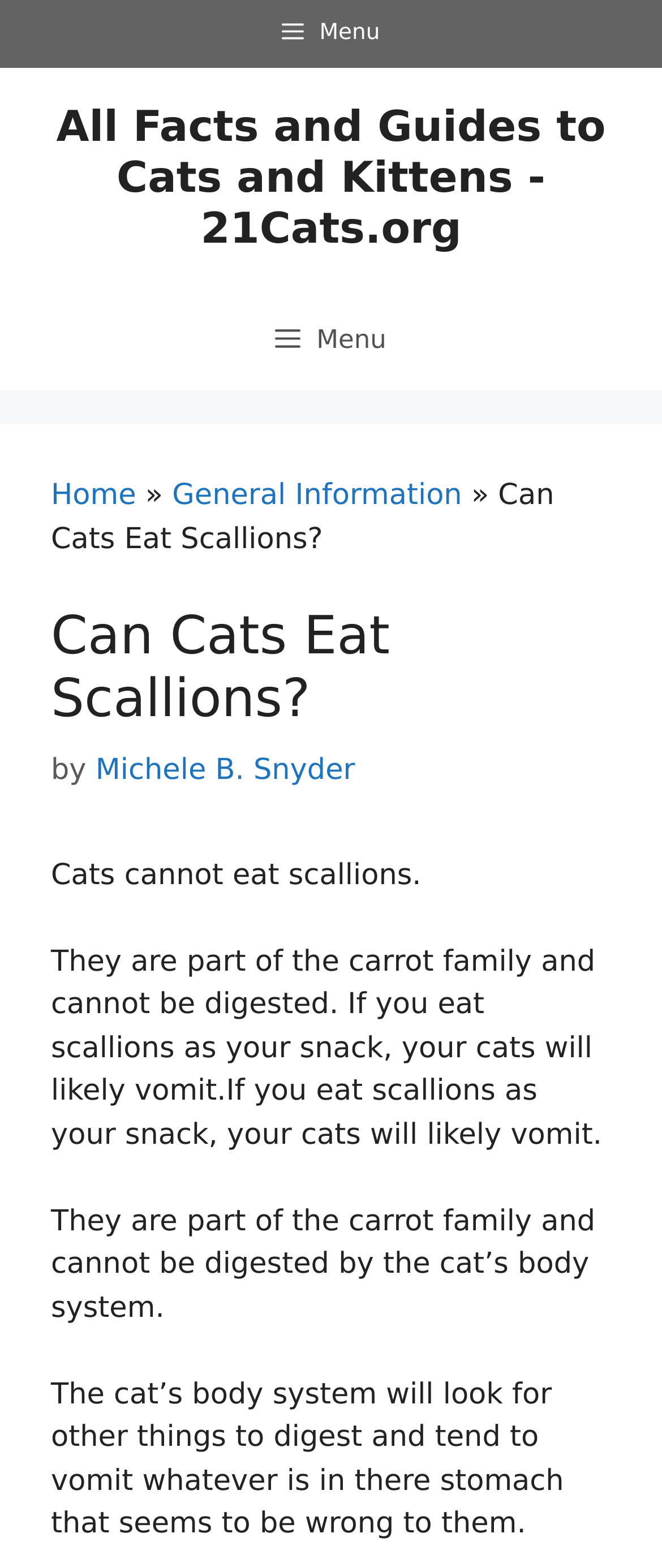Determine the bounding box coordinates (top-left x, top-left y, bottom-right x, bottom-right y) of the UI element described in the following text: Menu

[0.051, 0.0, 0.949, 0.043]